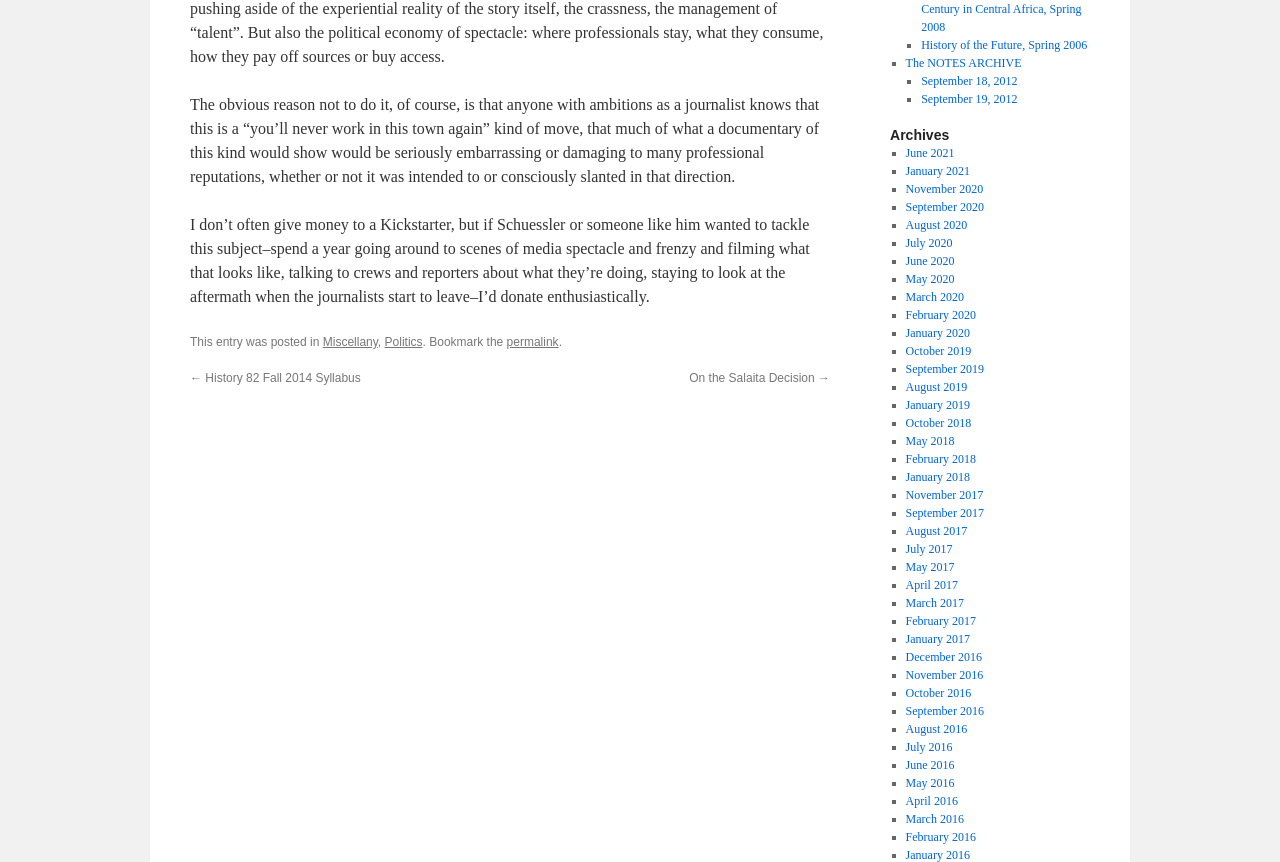Determine the bounding box coordinates of the target area to click to execute the following instruction: "Click the 'History of the Future, Spring 2006' link."

[0.72, 0.044, 0.849, 0.06]